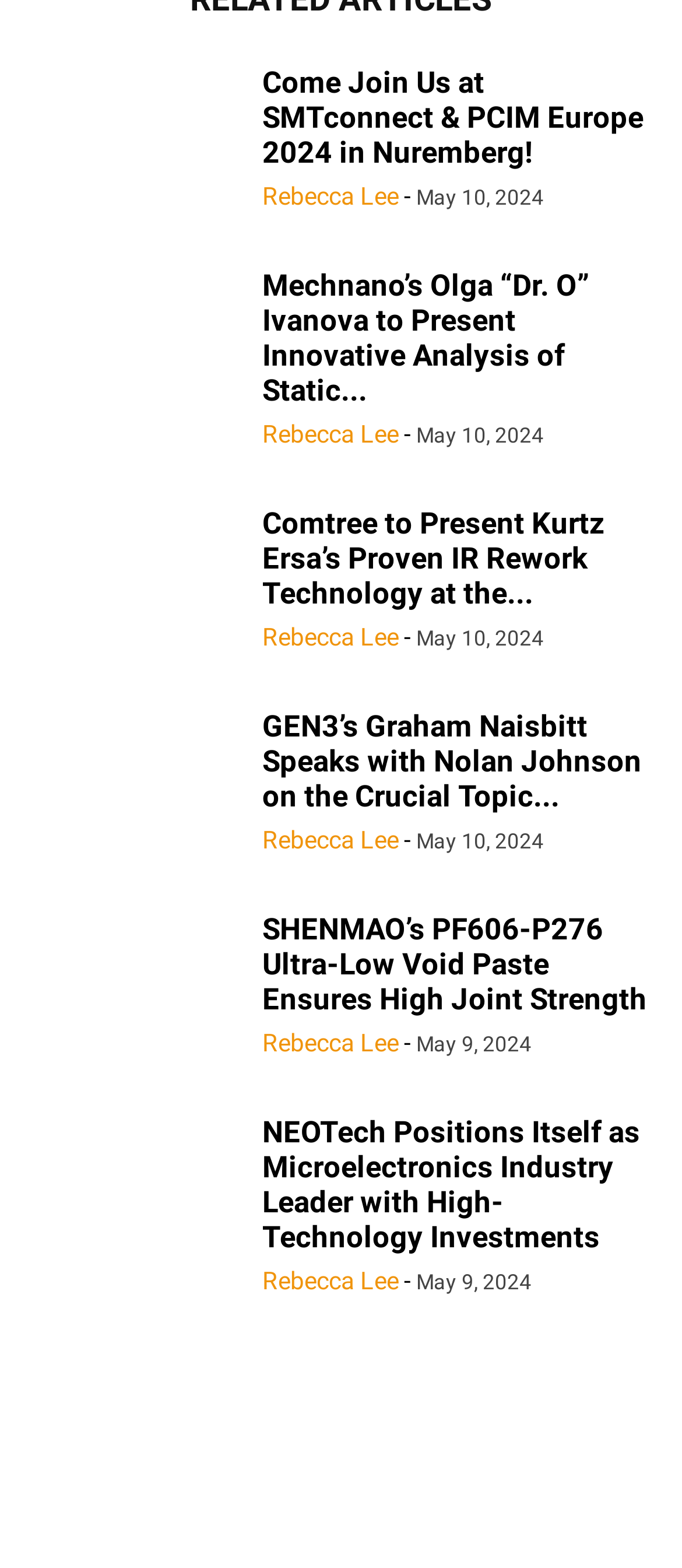Kindly respond to the following question with a single word or a brief phrase: 
What is the date of the second article?

May 10, 2024